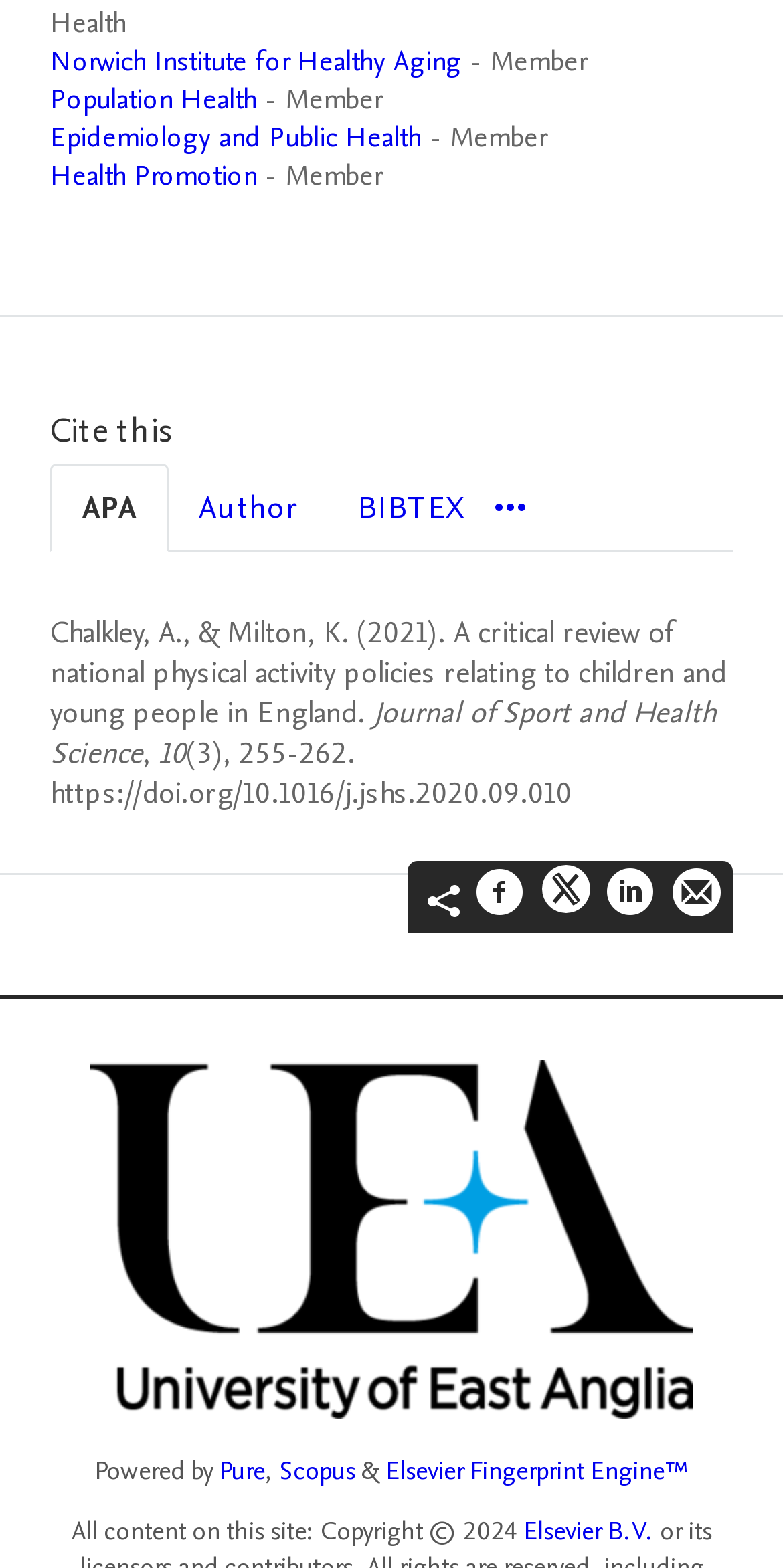Please determine the bounding box coordinates of the element's region to click in order to carry out the following instruction: "Go to the University of East Anglia homepage". The coordinates should be four float numbers between 0 and 1, i.e., [left, top, right, bottom].

[0.115, 0.676, 0.885, 0.905]